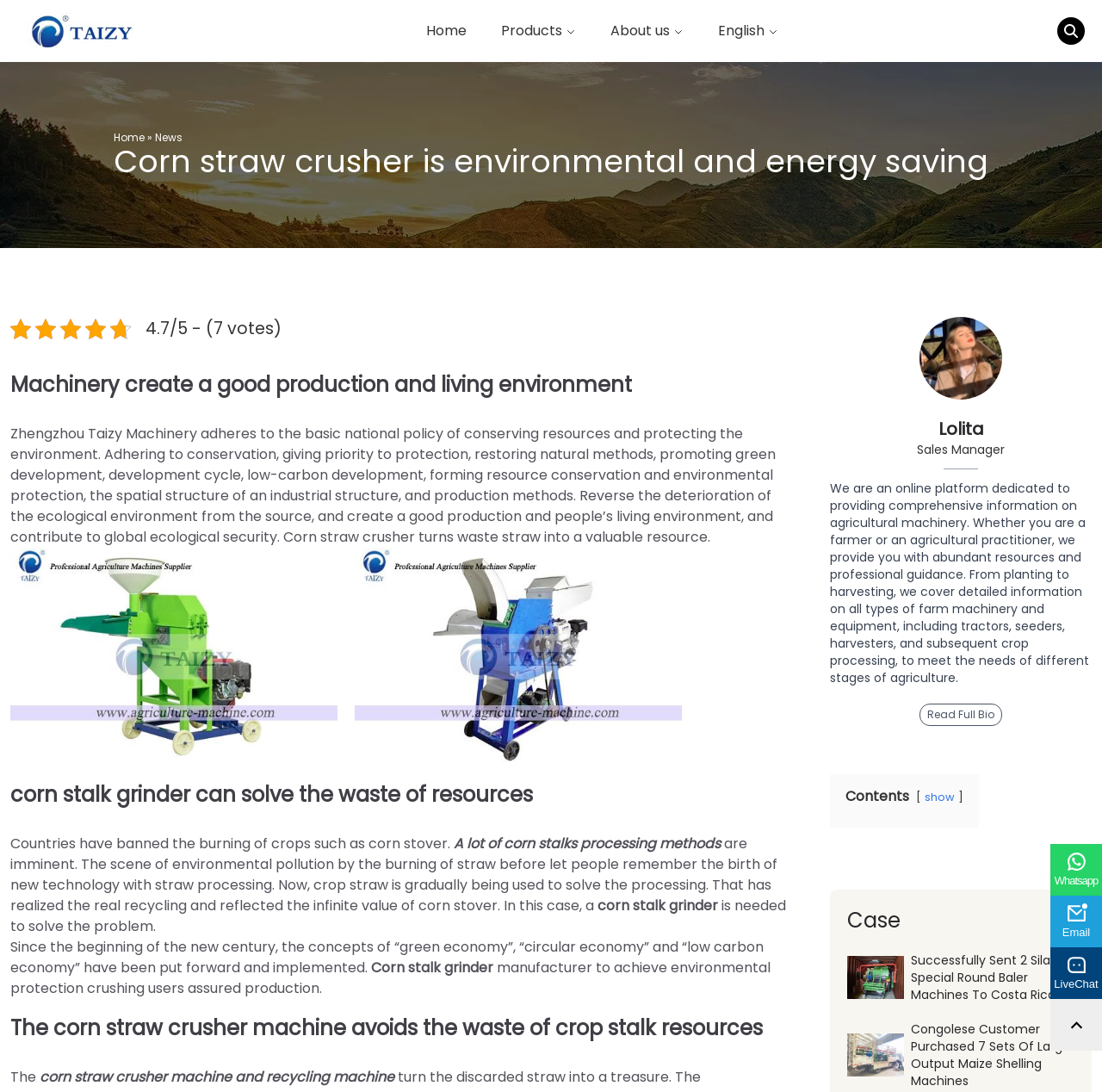What is the company's goal?
Based on the content of the image, thoroughly explain and answer the question.

According to the webpage, Zhengzhou Taizy Machinery adheres to the basic national policy of conserving resources and protecting the environment, and its goal is to create a good production and living environment, and contribute to global ecological security.